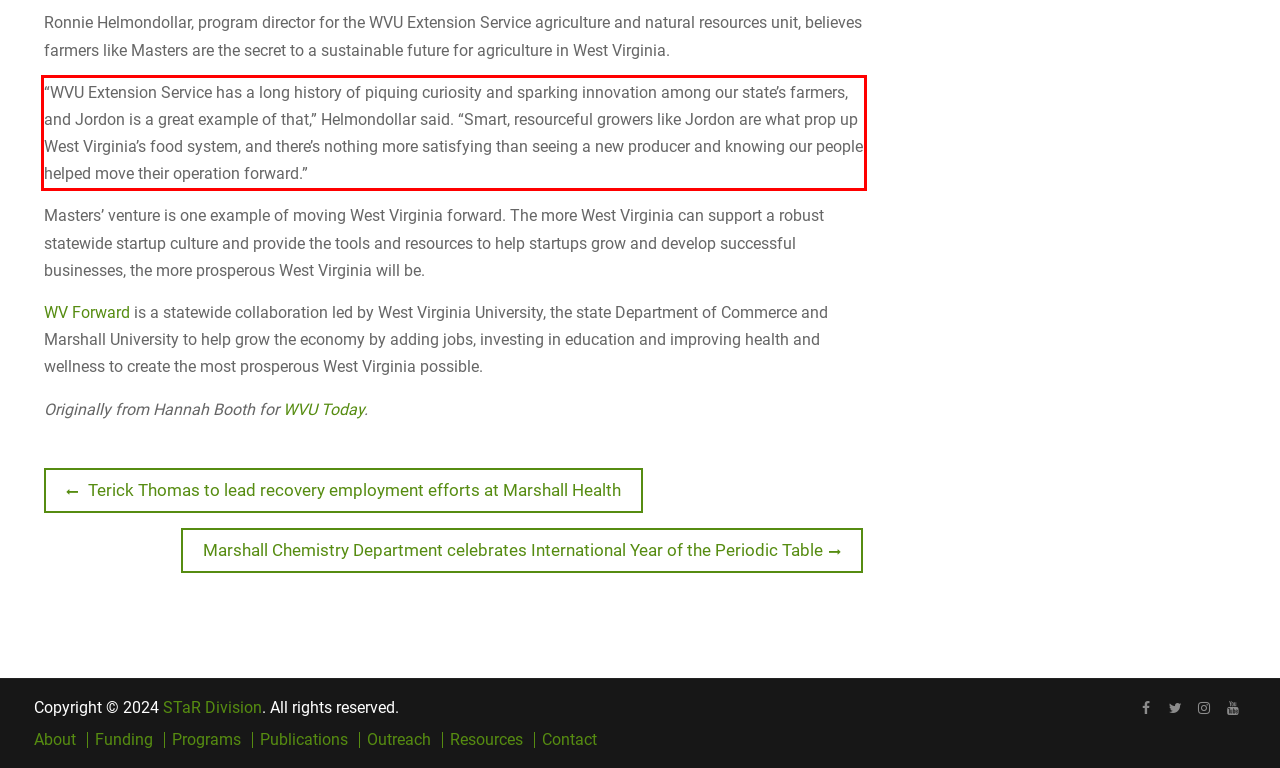Extract and provide the text found inside the red rectangle in the screenshot of the webpage.

“WVU Extension Service has a long history of piquing curiosity and sparking innovation among our state’s farmers, and Jordon is a great example of that,” Helmondollar said. “Smart, resourceful growers like Jordon are what prop up West Virginia’s food system, and there’s nothing more satisfying than seeing a new producer and knowing our people helped move their operation forward.”